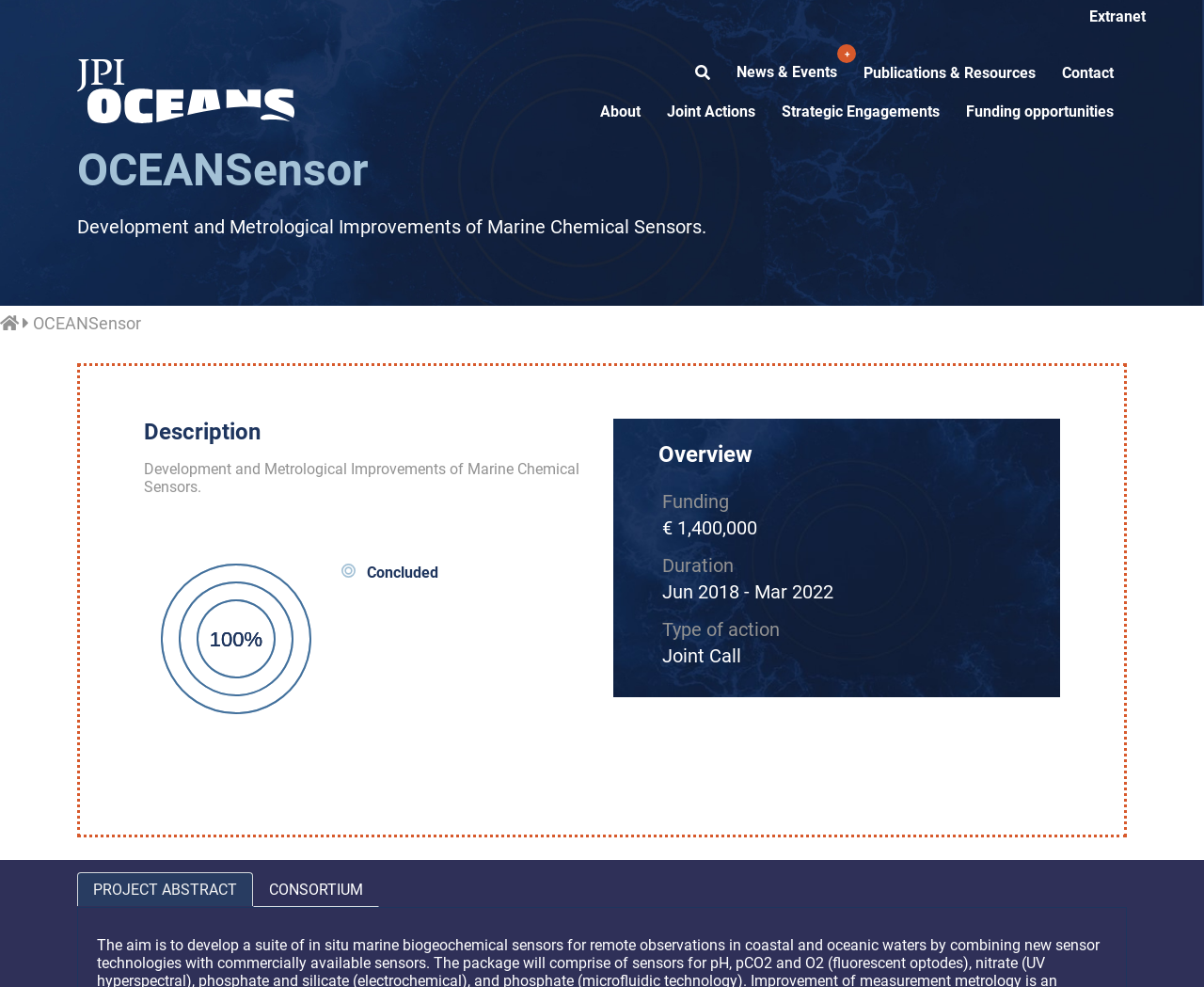From the details in the image, provide a thorough response to the question: What is the type of action for the project?

The type of action for the project can be found in the 'Overview' section, where it is listed as 'Type of action' with the type 'Joint Call'.